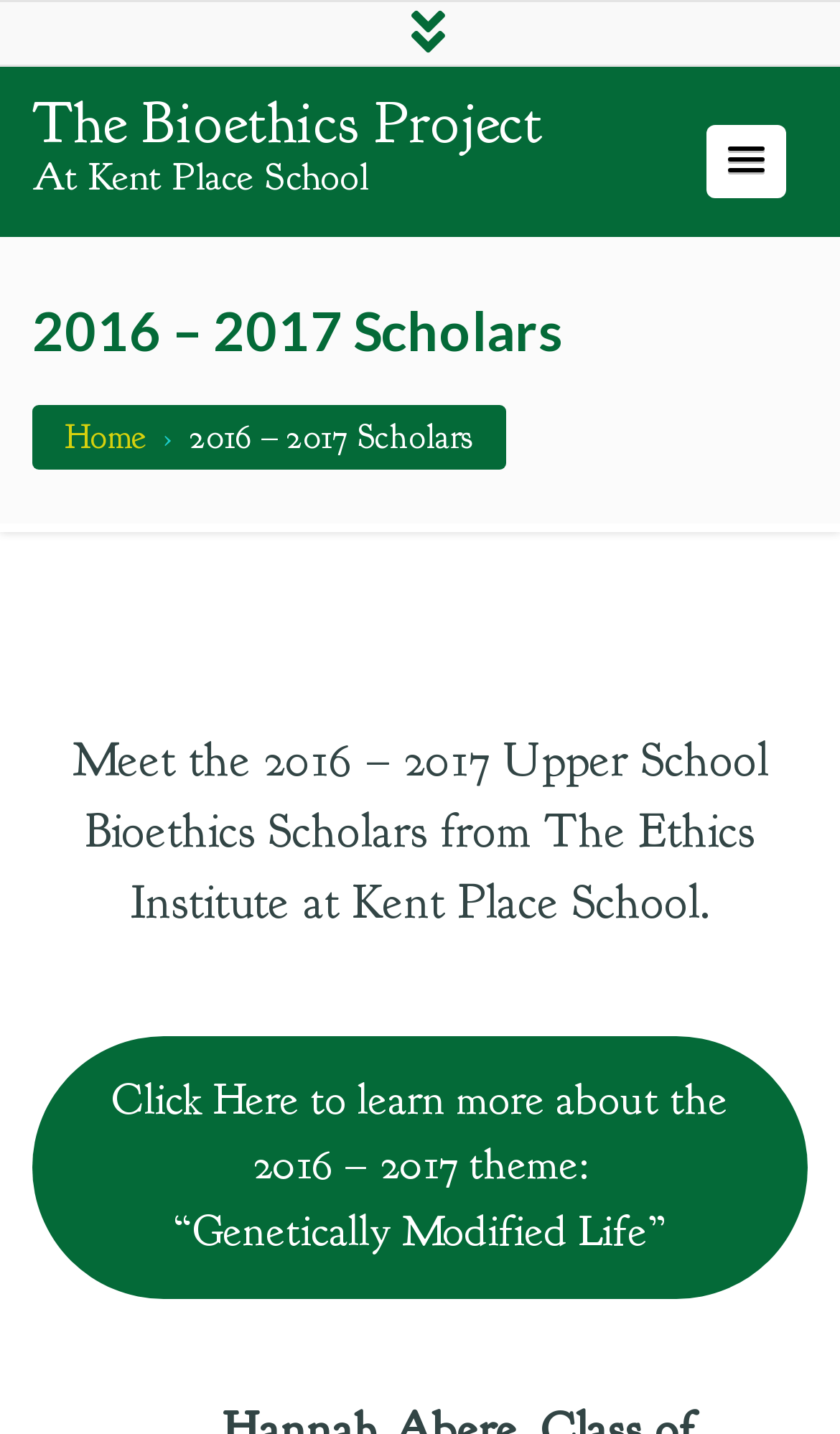Extract the bounding box for the UI element that matches this description: "The Bioethics Project".

[0.038, 0.06, 0.646, 0.111]